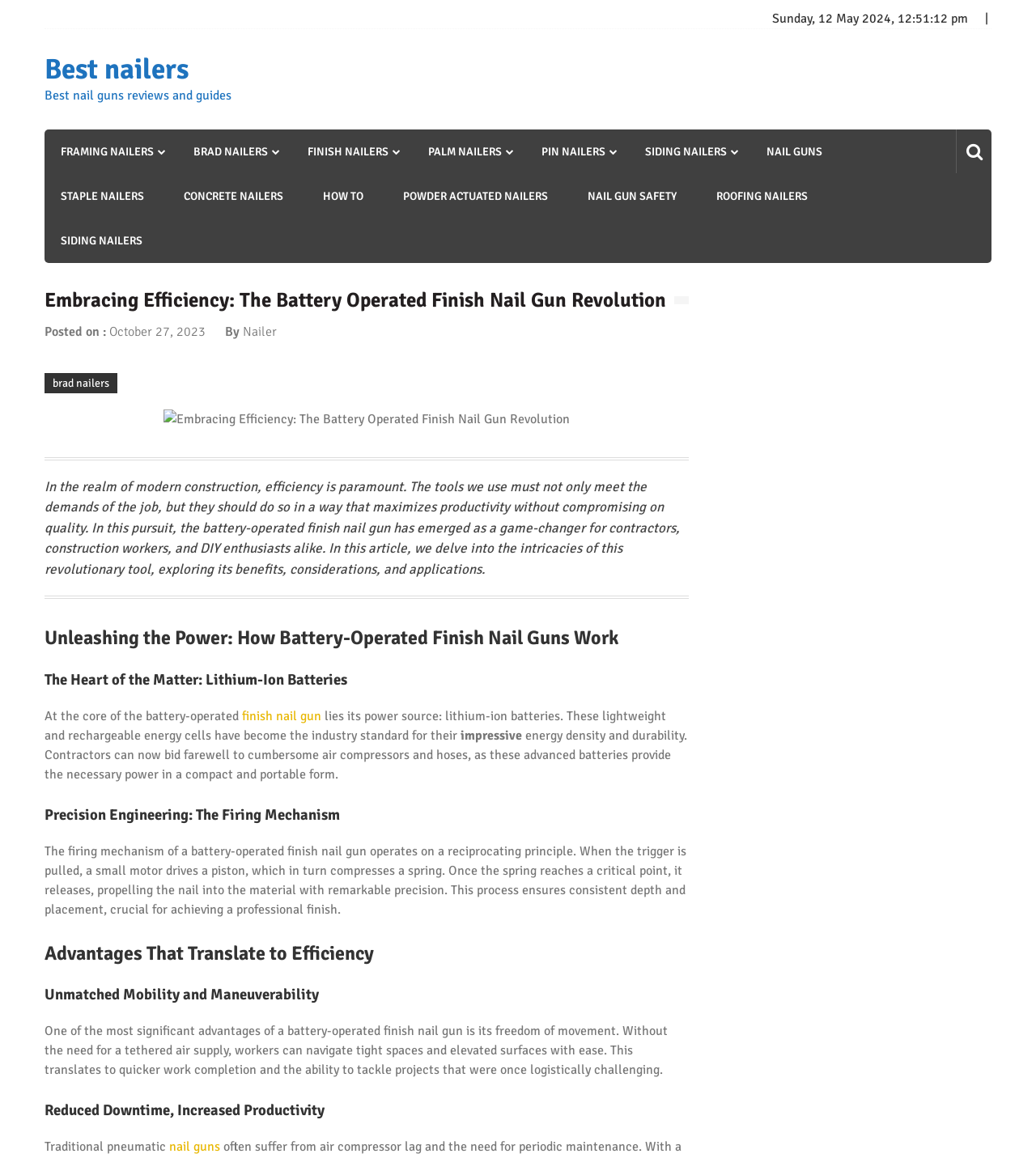Find the bounding box coordinates of the element you need to click on to perform this action: 'Click on the 'FINISH NAILERS' link'. The coordinates should be represented by four float values between 0 and 1, in the format [left, top, right, bottom].

[0.297, 0.112, 0.375, 0.15]